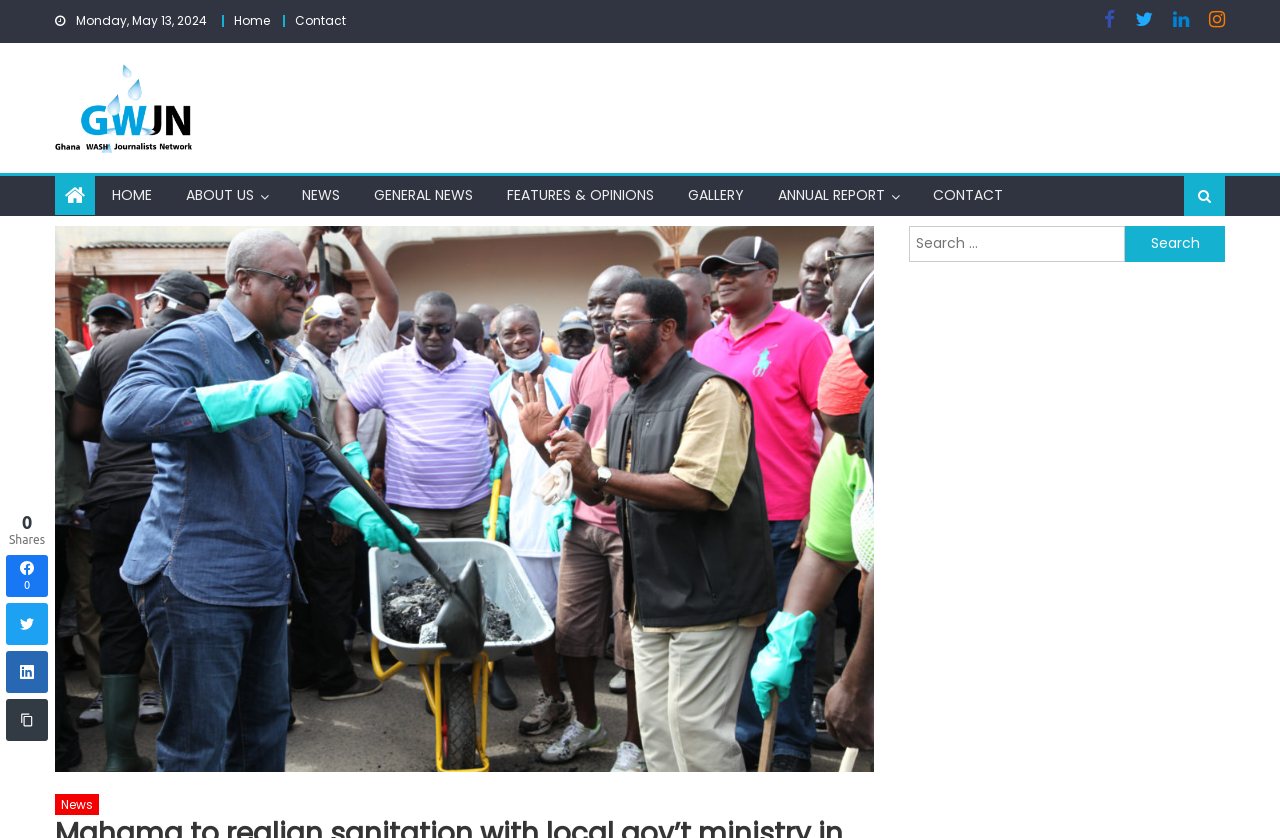Please locate the clickable area by providing the bounding box coordinates to follow this instruction: "Click the Home link".

[0.183, 0.014, 0.211, 0.035]